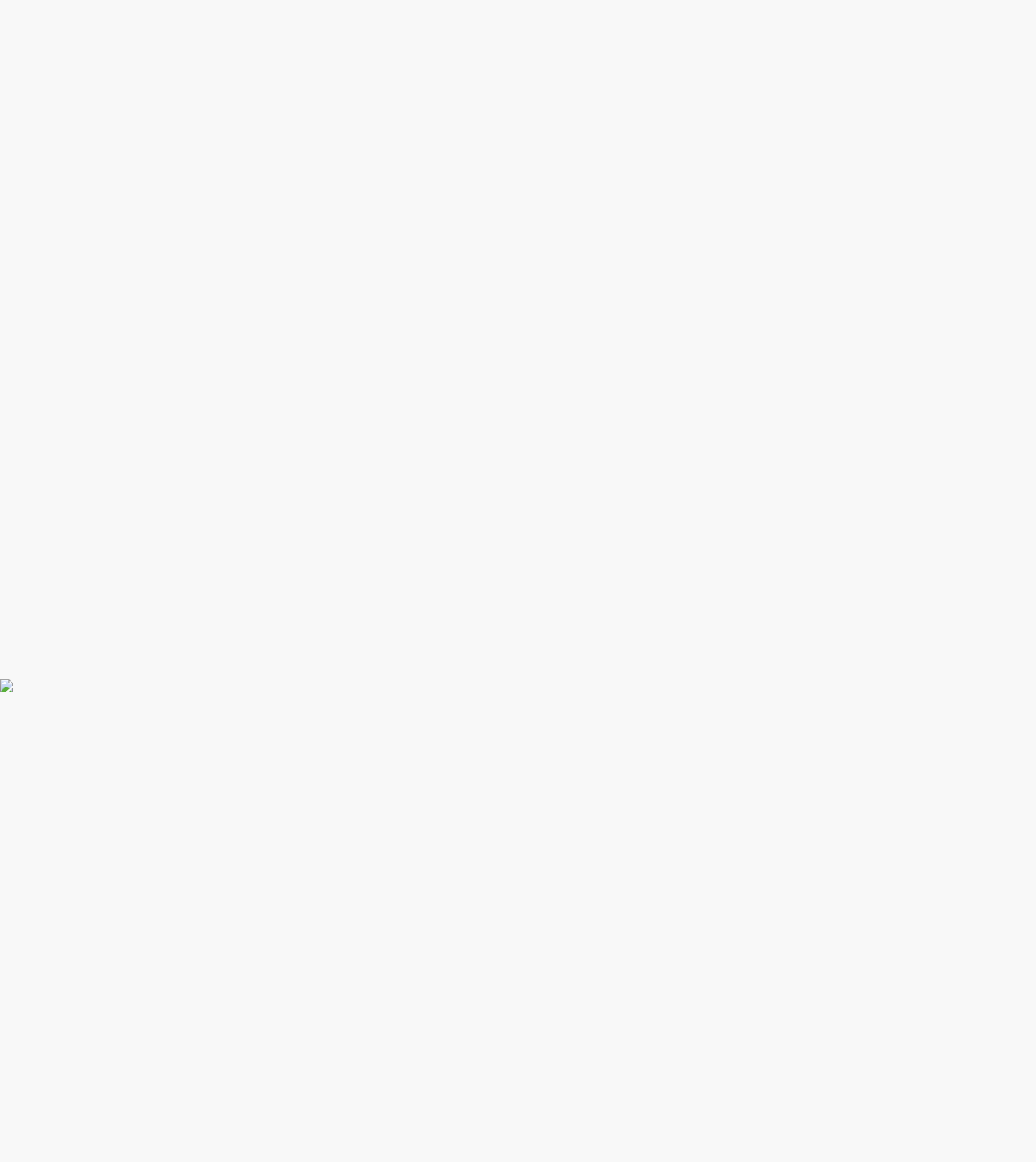Determine the coordinates of the bounding box for the clickable area needed to execute this instruction: "Visit Syncloud application".

[0.085, 0.87, 0.155, 0.902]